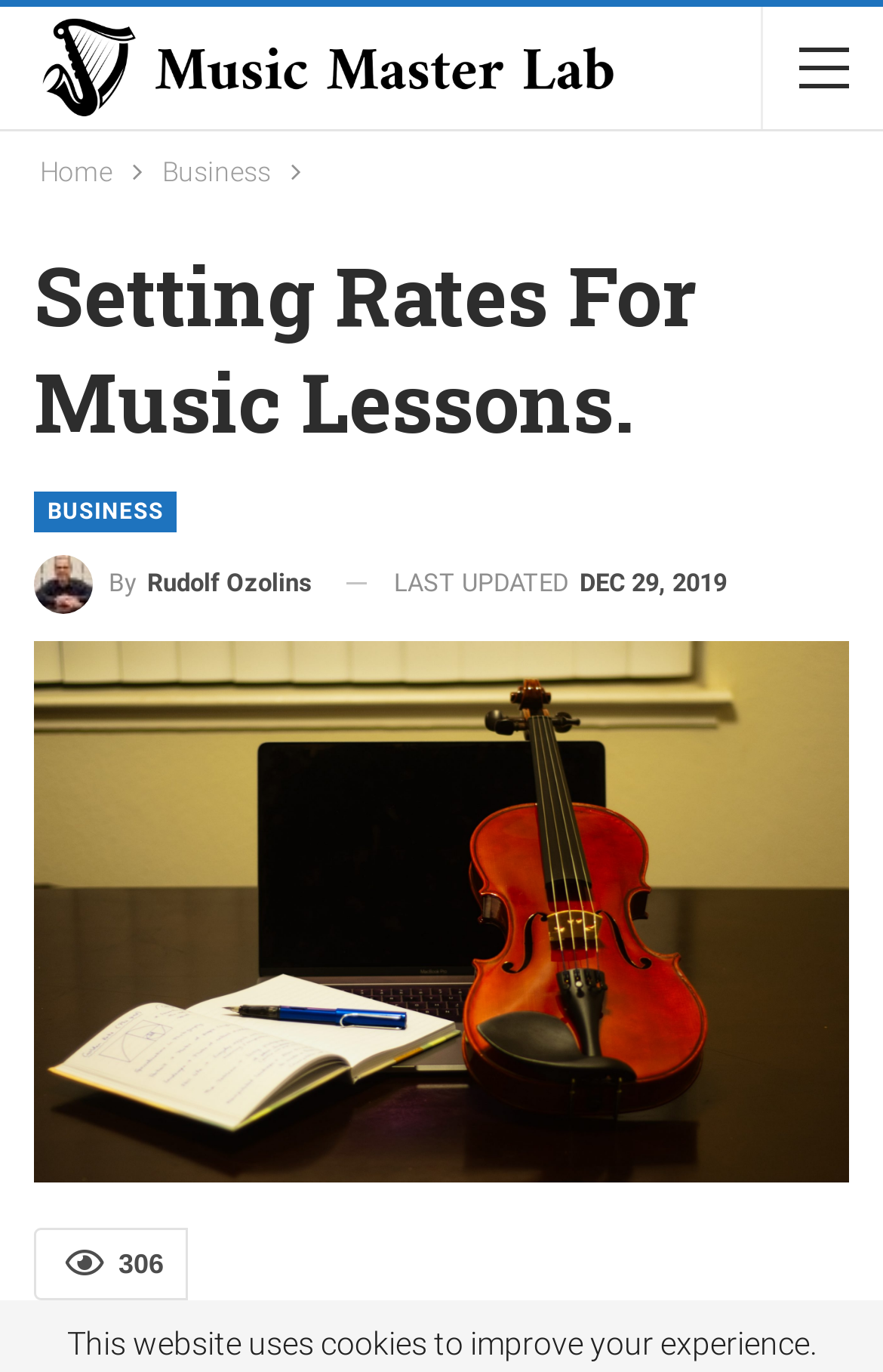Provide a brief response to the question below using one word or phrase:
What is the type of image located at the top of the webpage?

Avatar photo